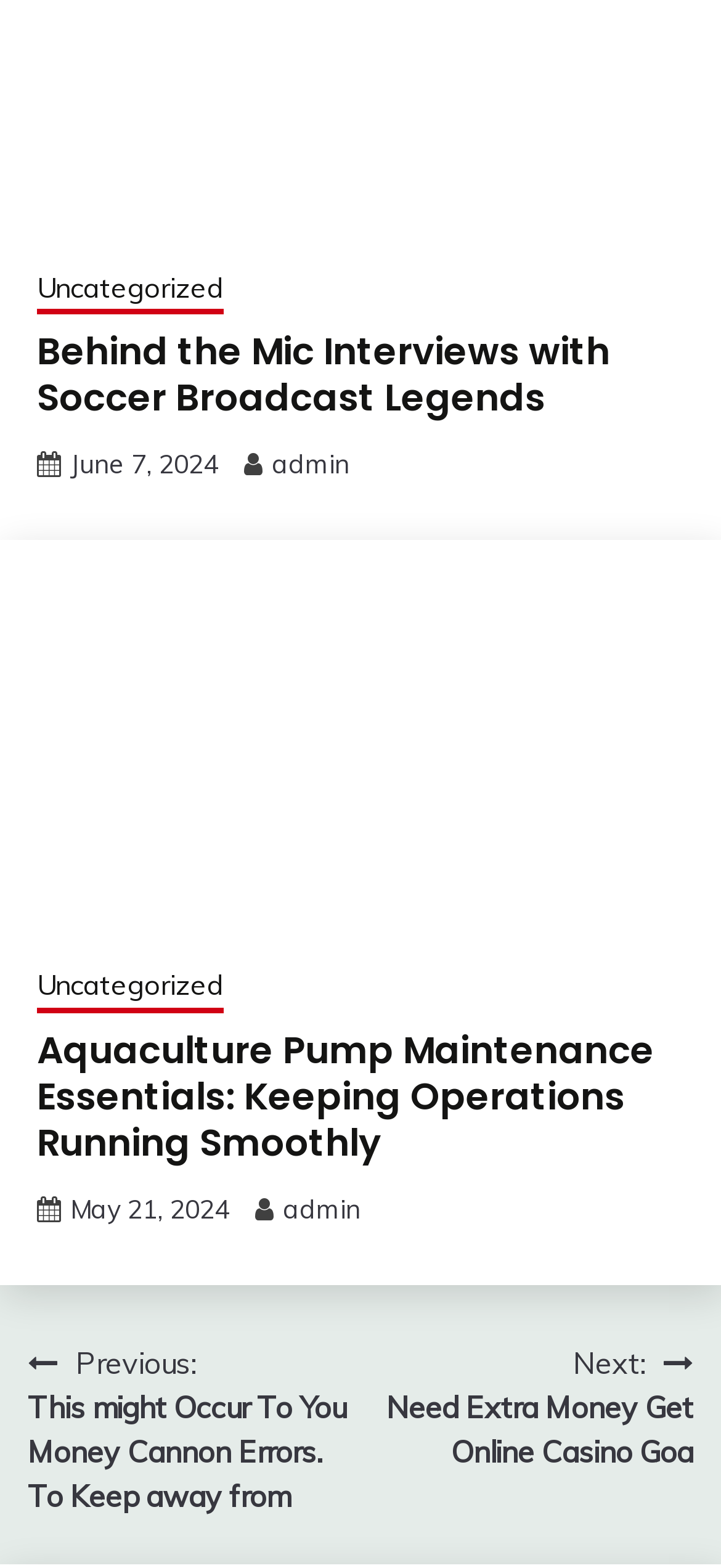Pinpoint the bounding box coordinates of the clickable element to carry out the following instruction: "View the post Aquaculture Pump Maintenance Essentials: Keeping Operations Running Smoothly."

[0.051, 0.587, 0.949, 0.611]